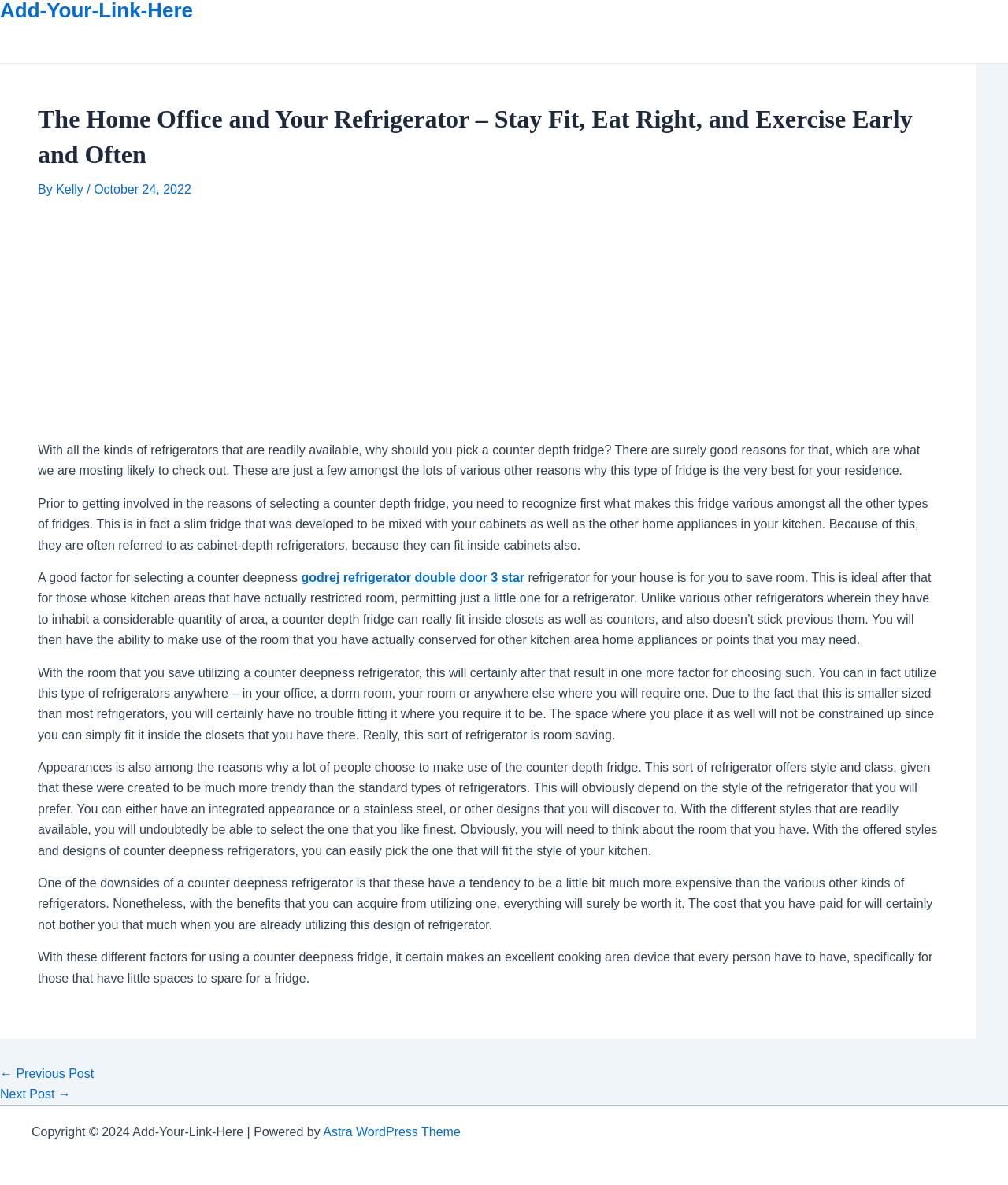What is a benefit of using a counter depth fridge?
Provide a detailed and extensive answer to the question.

According to the article, one of the benefits of using a counter depth fridge is that it saves room, making it ideal for kitchens with limited space. It can fit inside cabinets and counters, and doesn't stick out, allowing for more space to be used for other kitchen appliances or items.